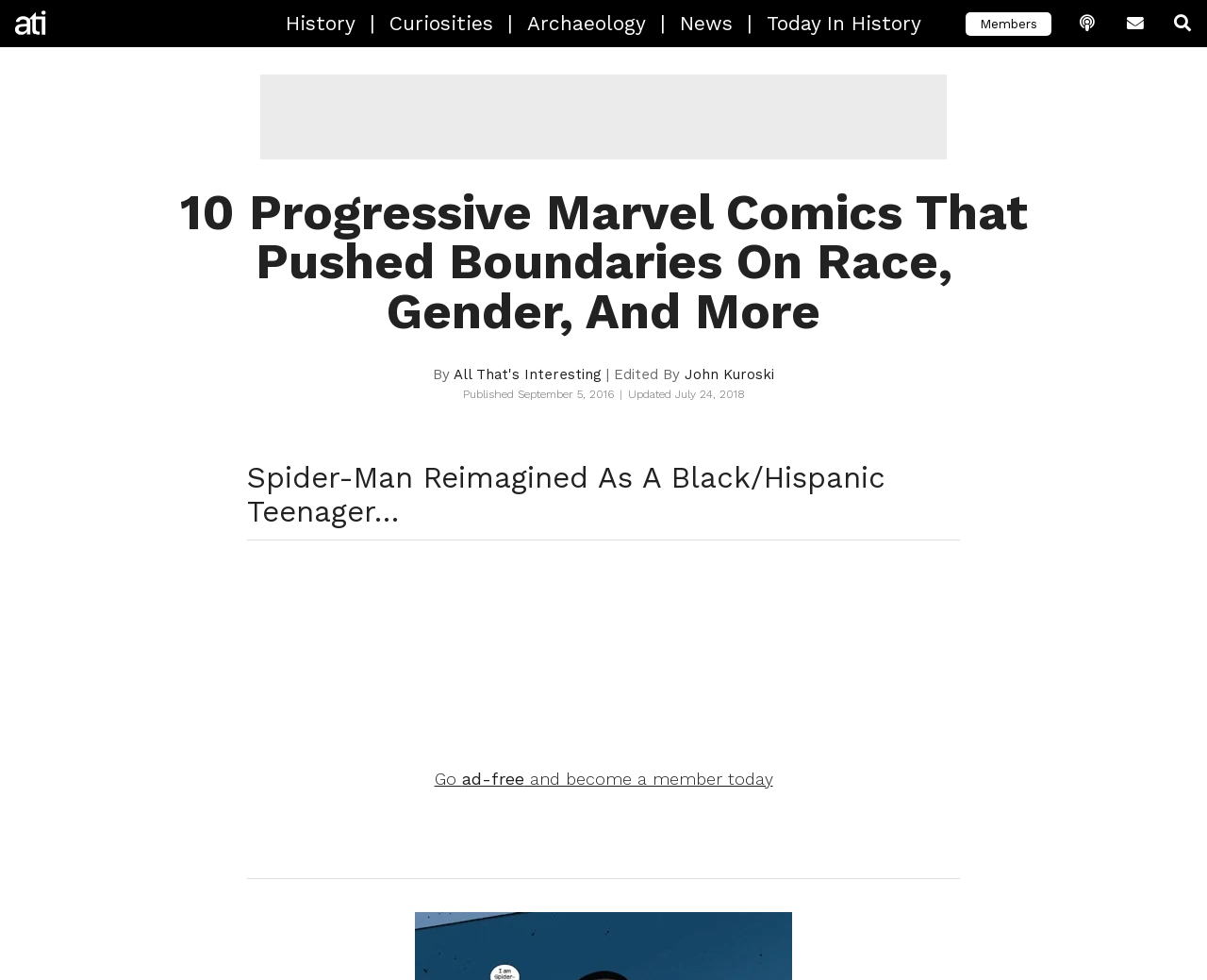Using the provided element description, identify the bounding box coordinates as (top-left x, top-left y, bottom-right x, bottom-right y). Ensure all values are between 0 and 1. Description: John Kuroski

[0.567, 0.373, 0.641, 0.39]